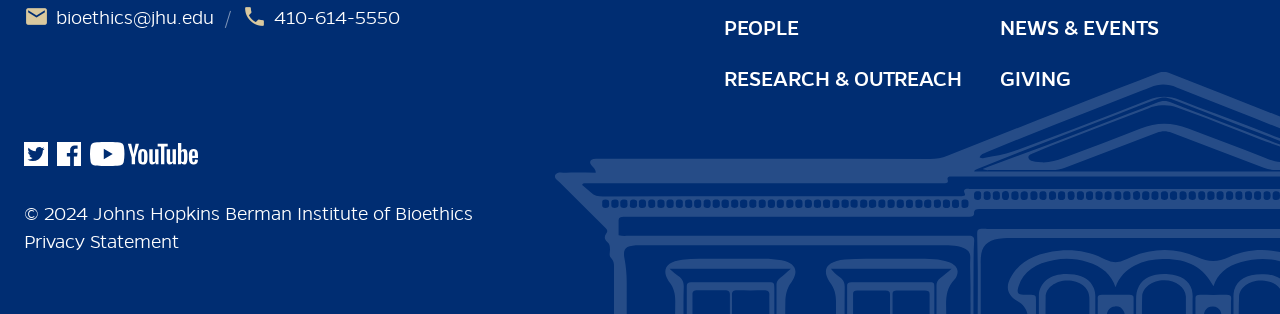Pinpoint the bounding box coordinates of the clickable area needed to execute the instruction: "View people page". The coordinates should be specified as four float numbers between 0 and 1, i.e., [left, top, right, bottom].

[0.566, 0.05, 0.624, 0.13]